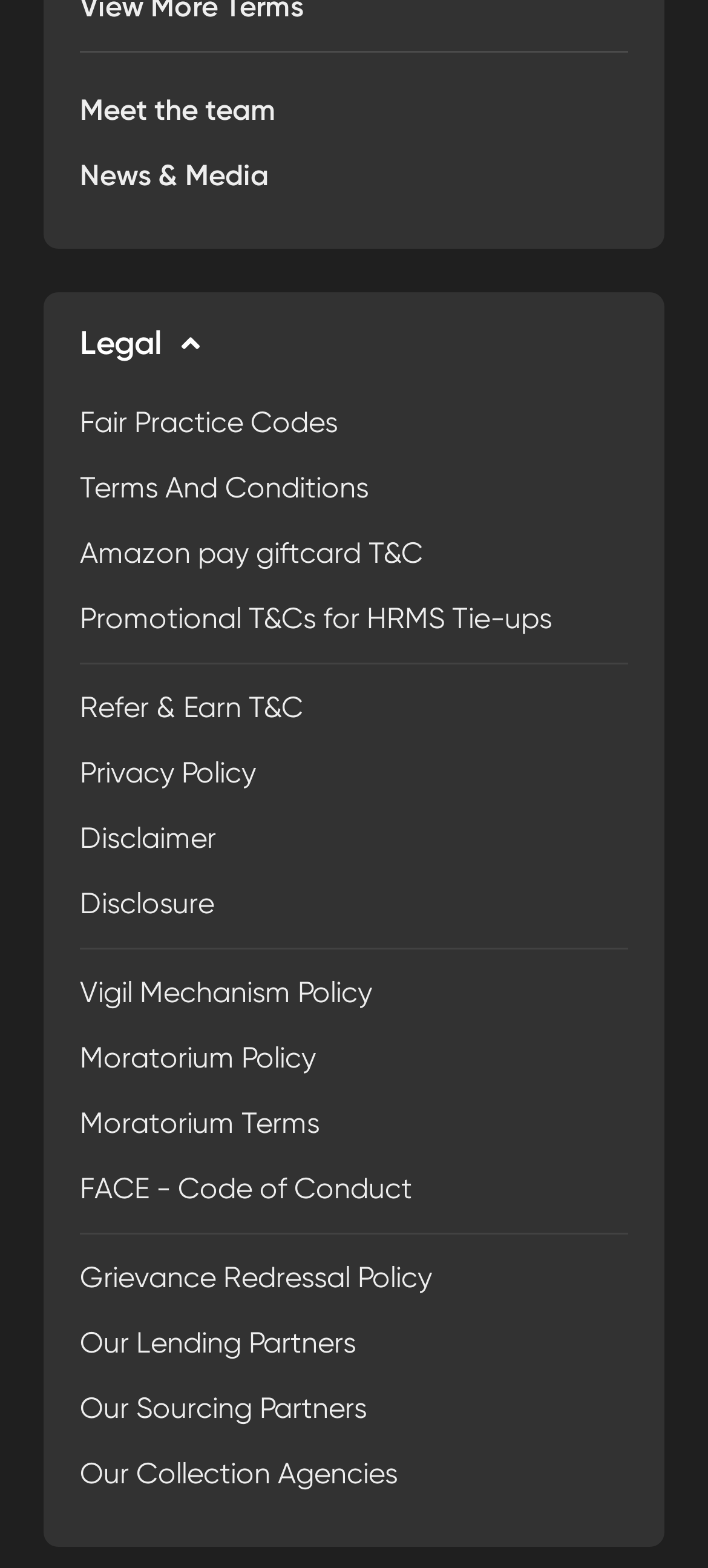Please identify the bounding box coordinates of the area that needs to be clicked to fulfill the following instruction: "Read the terms and conditions."

[0.113, 0.3, 0.521, 0.322]